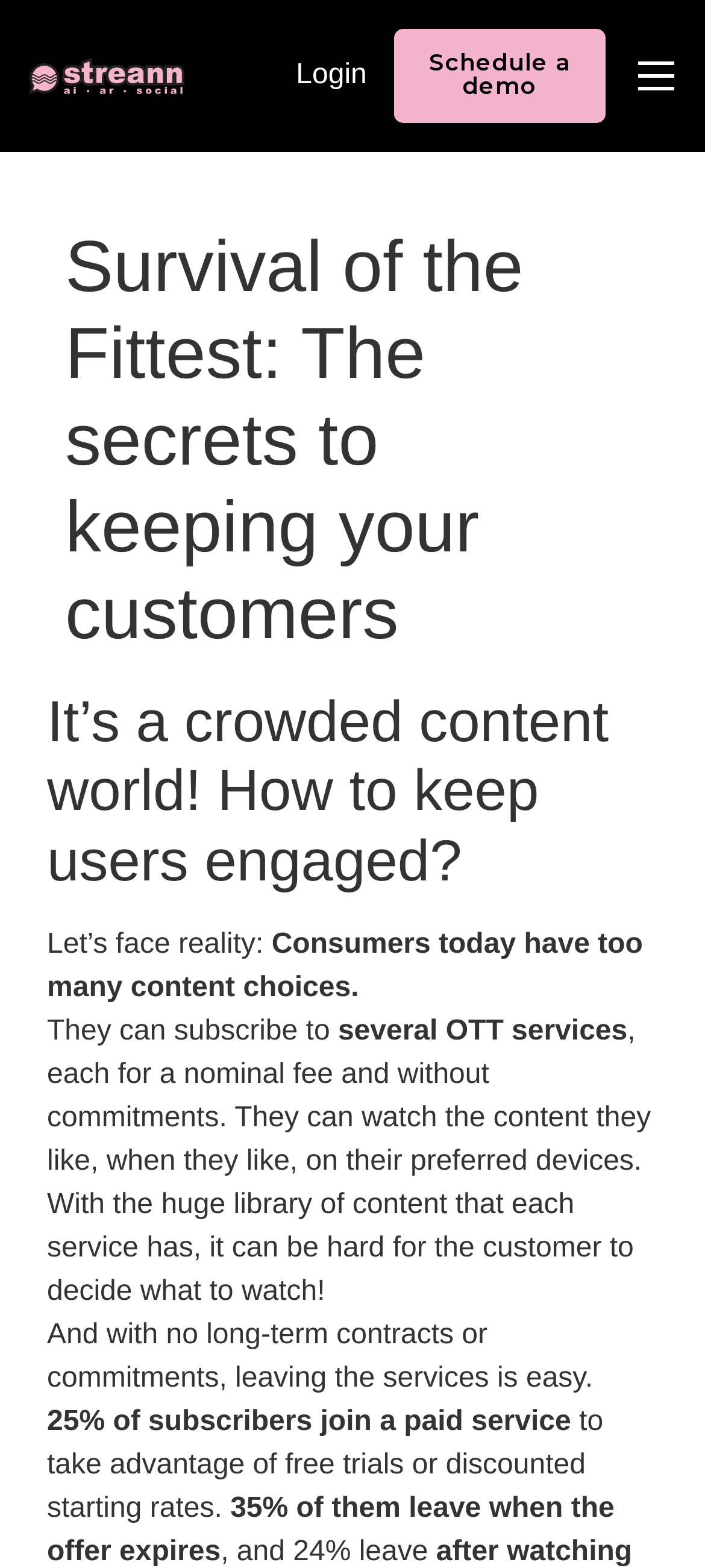Using the webpage screenshot, locate the HTML element that fits the following description and provide its bounding box: "Login".

[0.42, 0.038, 0.52, 0.058]